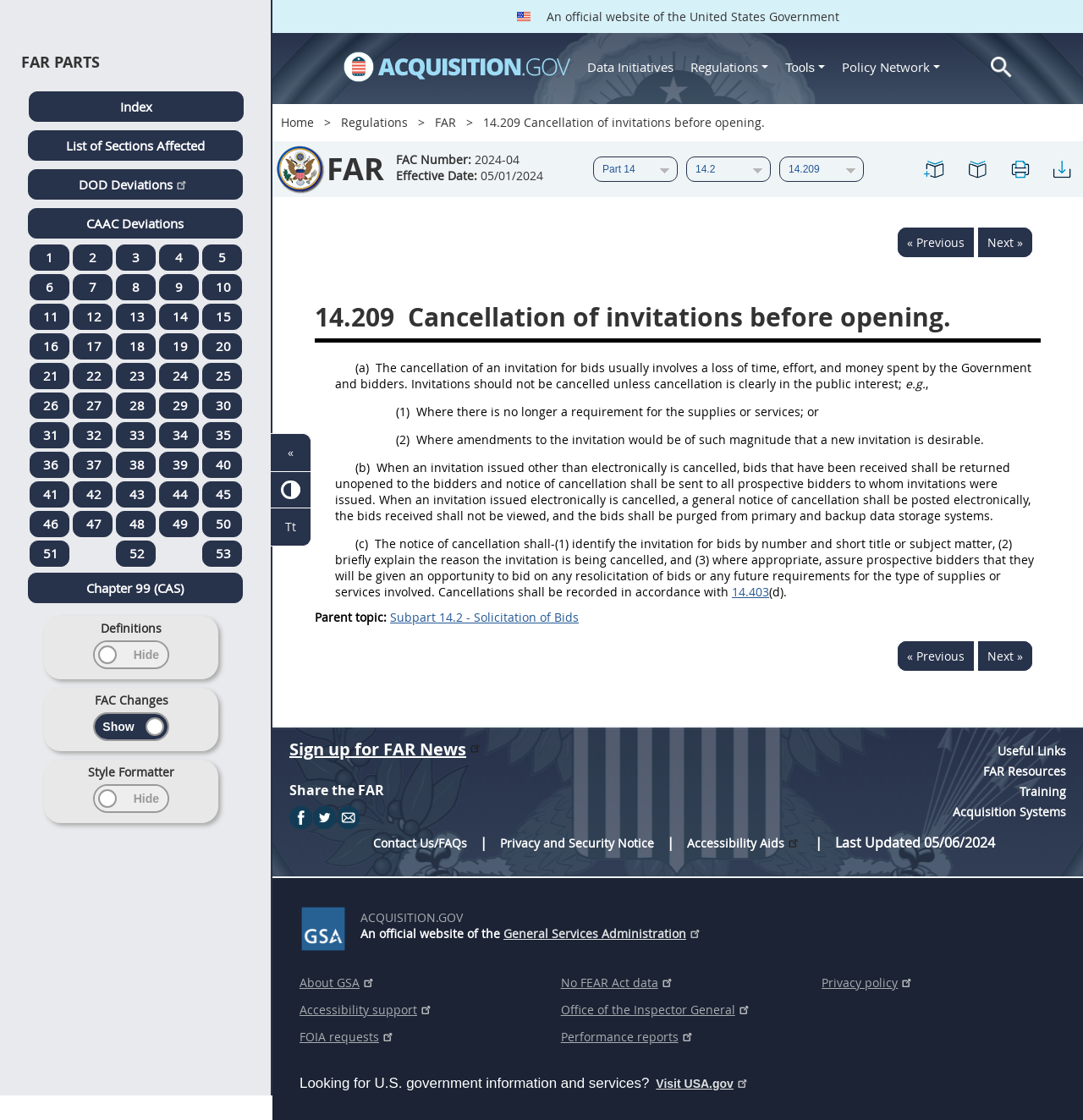Produce an extensive caption that describes everything on the webpage.

The webpage is about the Federal Acquisition Regulation (FAR) Part 14, specifically section 14.209, which discusses the cancellation of invitations before opening. 

At the top of the page, there is a header section with a U.S. flag image and a text stating "An official website of the United States Government". Below this, there is a main navigation menu with links to "Home", "Data Initiatives", "Regulations", "Tools", "Policy Network", and "Search". 

The main content area is divided into several sections. The first section displays a breadcrumb navigation with links to "Home", "Regulations", and "FAR". Below this, there is a heading "FAR" with an image and a text "14.209 Cancellation of invitations before opening.". 

The next section provides information about the FAC Number and Effective Date. There are three comboboxes for selecting FAR Part, Sub Part, and Sub Topic menus. 

Following this, there are links to "14.209 Cancellation of invitations before opening.", "Open bookmarks.", "Print 14.209 Cancellation of invitations before opening. page.", and "Download 14.209 Cancellation of invitations before opening. page.". 

The main article section explains the cancellation of invitations for bids, including the reasons for cancellation, the procedures for returning bids, and the notice of cancellation. The text is divided into paragraphs and subsections, with headings and generic labels. There are also links to related sections, such as "14.403". 

At the bottom of the page, there are links to "Previous" and "Next" pages.